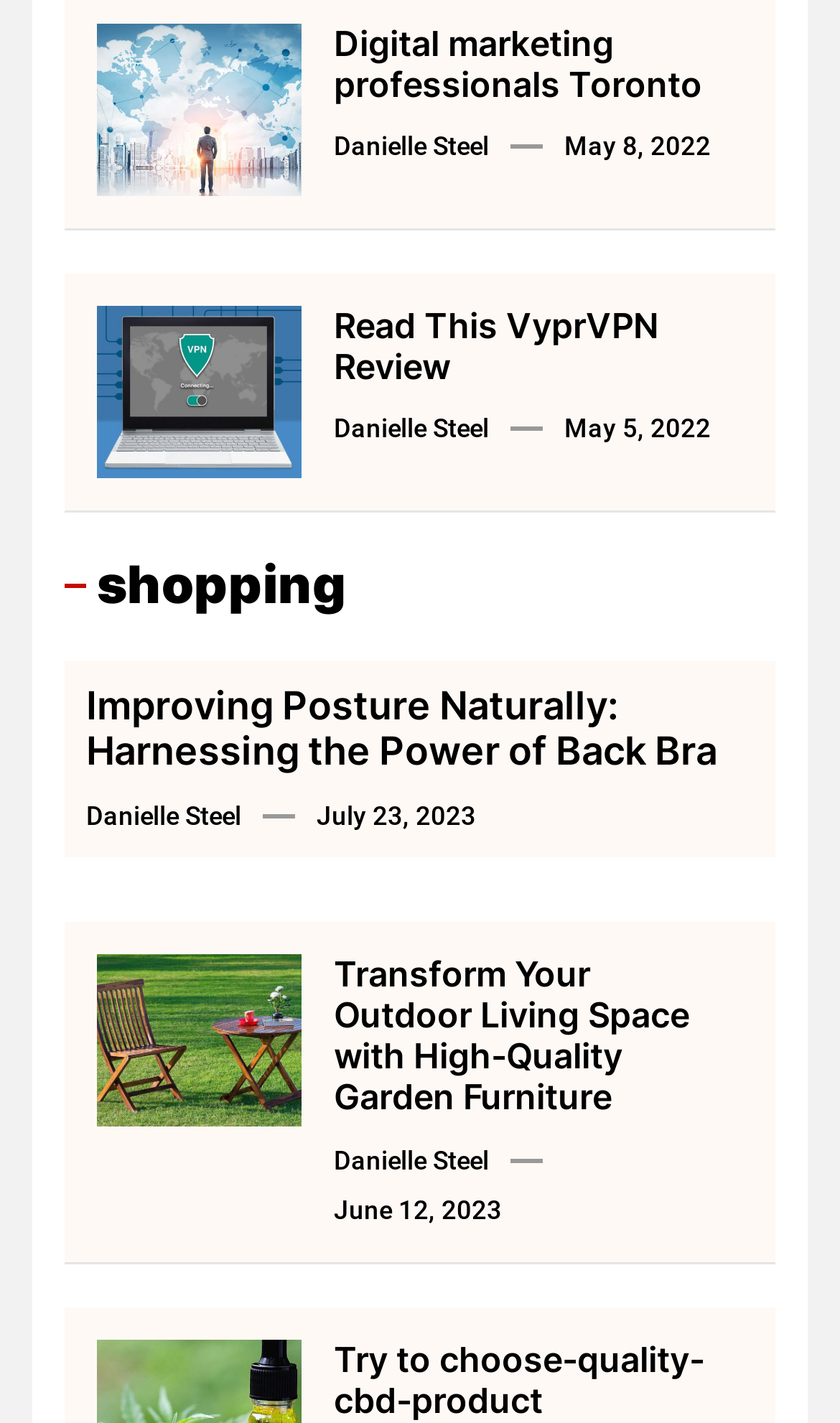From the element description: "July 23, 2023July 1, 2023", extract the bounding box coordinates of the UI element. The coordinates should be expressed as four float numbers between 0 and 1, in the order [left, top, right, bottom].

[0.377, 0.56, 0.567, 0.587]